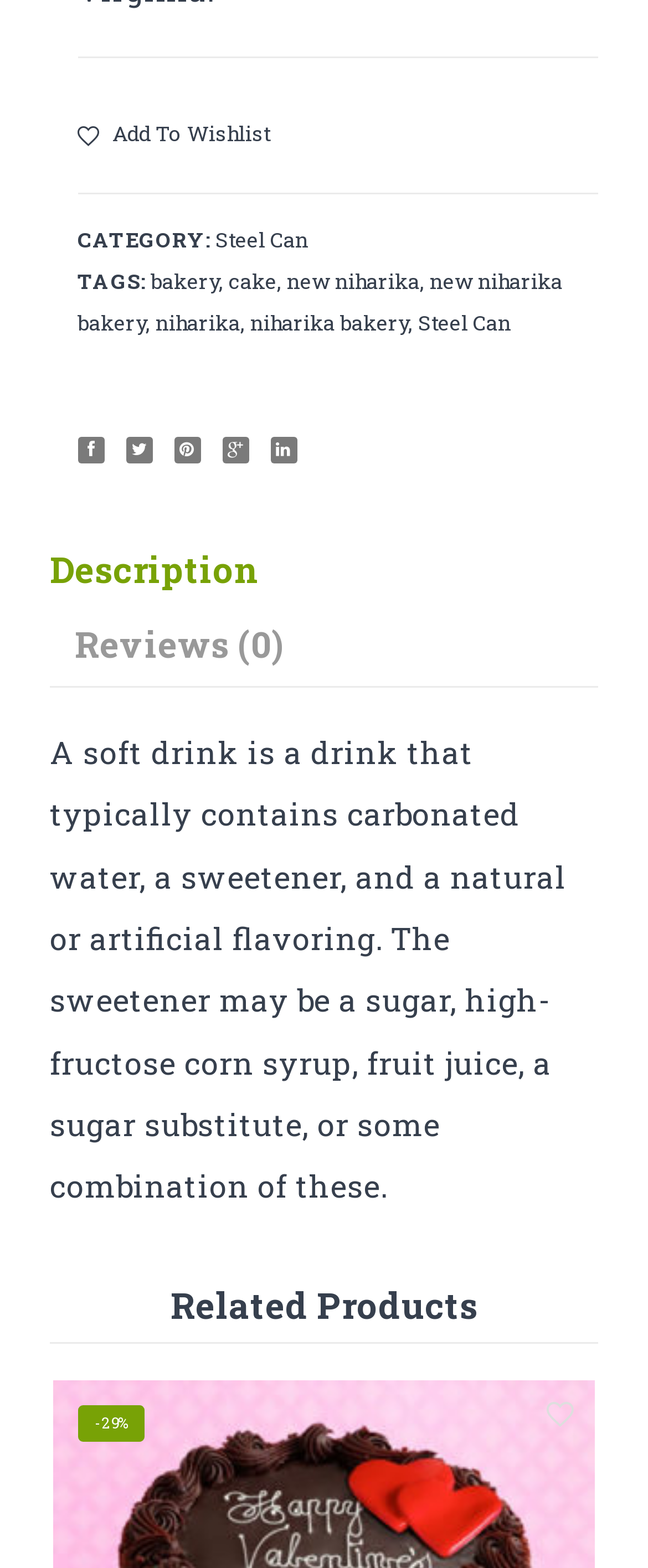Can you find the bounding box coordinates for the UI element given this description: "Reviews (0)"? Provide the coordinates as four float numbers between 0 and 1: [left, top, right, bottom].

[0.077, 0.39, 0.477, 0.432]